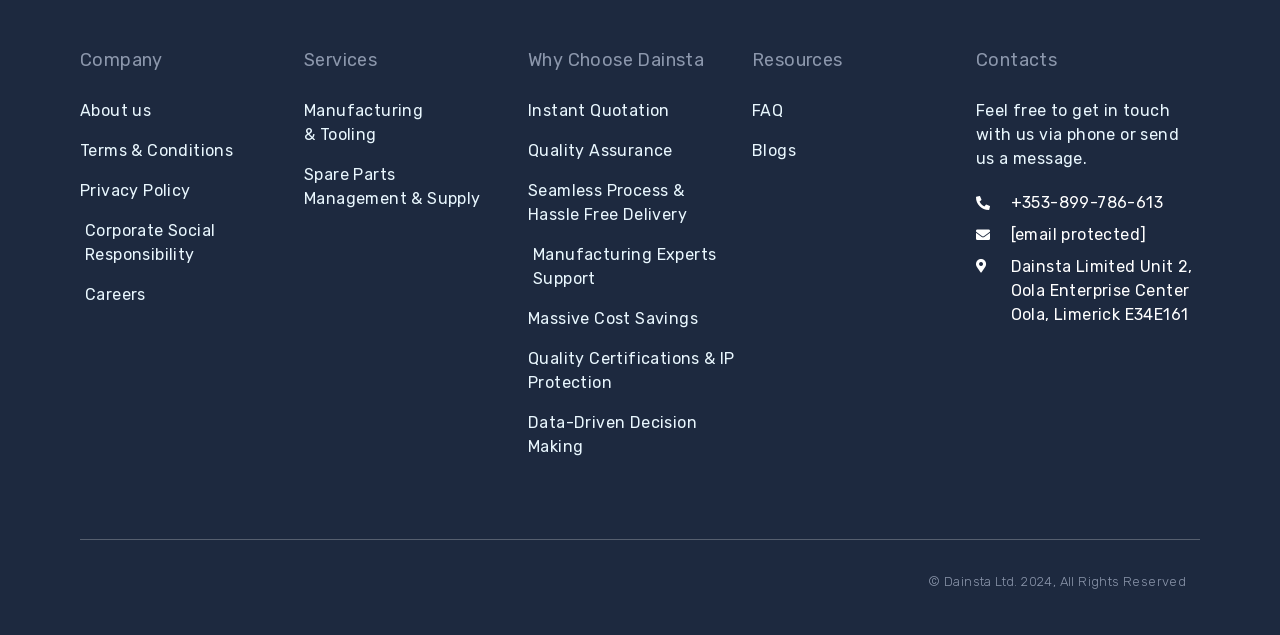Please find the bounding box for the UI element described by: "Quality Certifications & IP Protection".

[0.412, 0.546, 0.588, 0.622]